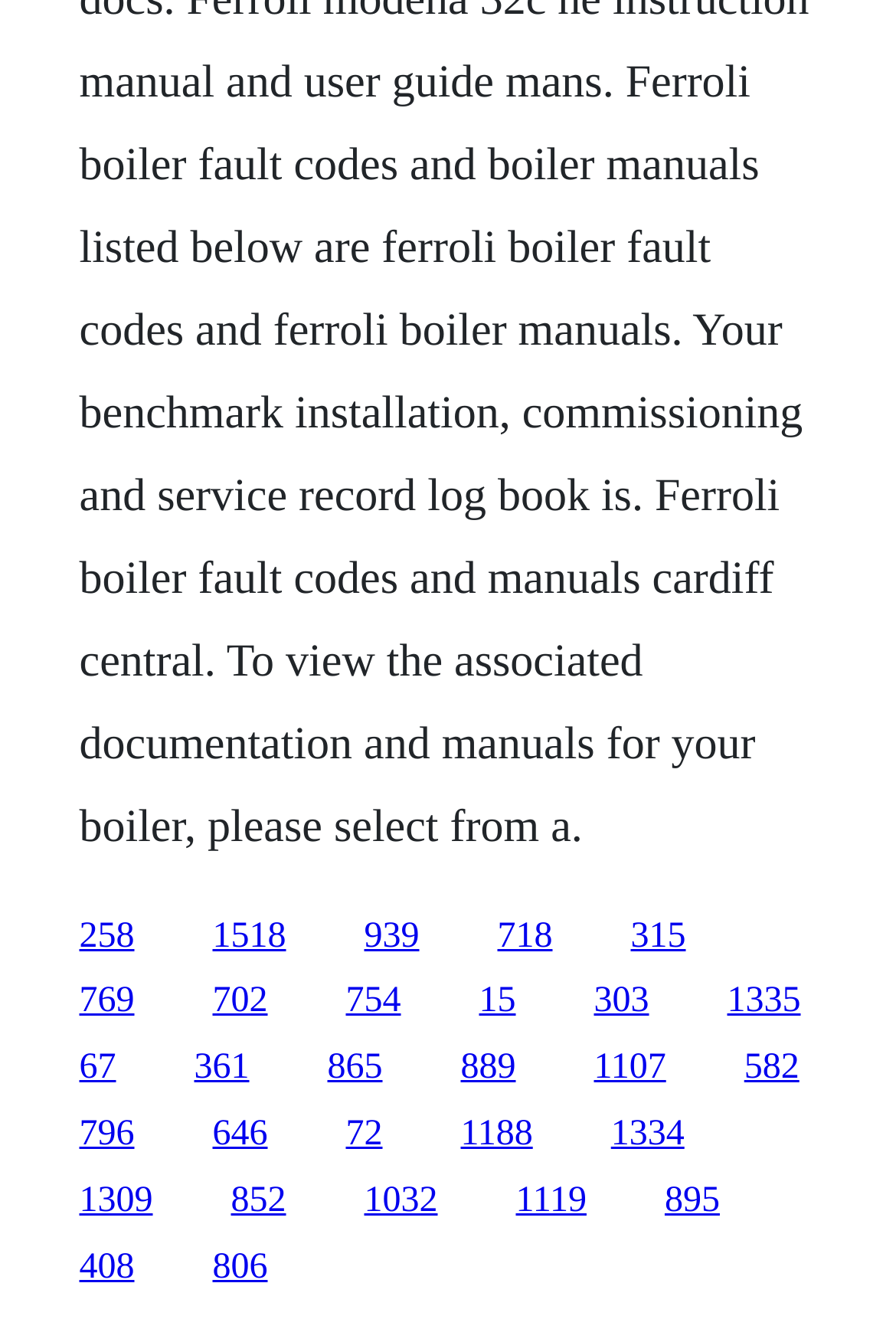Using the description: "1335", determine the UI element's bounding box coordinates. Ensure the coordinates are in the format of four float numbers between 0 and 1, i.e., [left, top, right, bottom].

[0.812, 0.745, 0.894, 0.774]